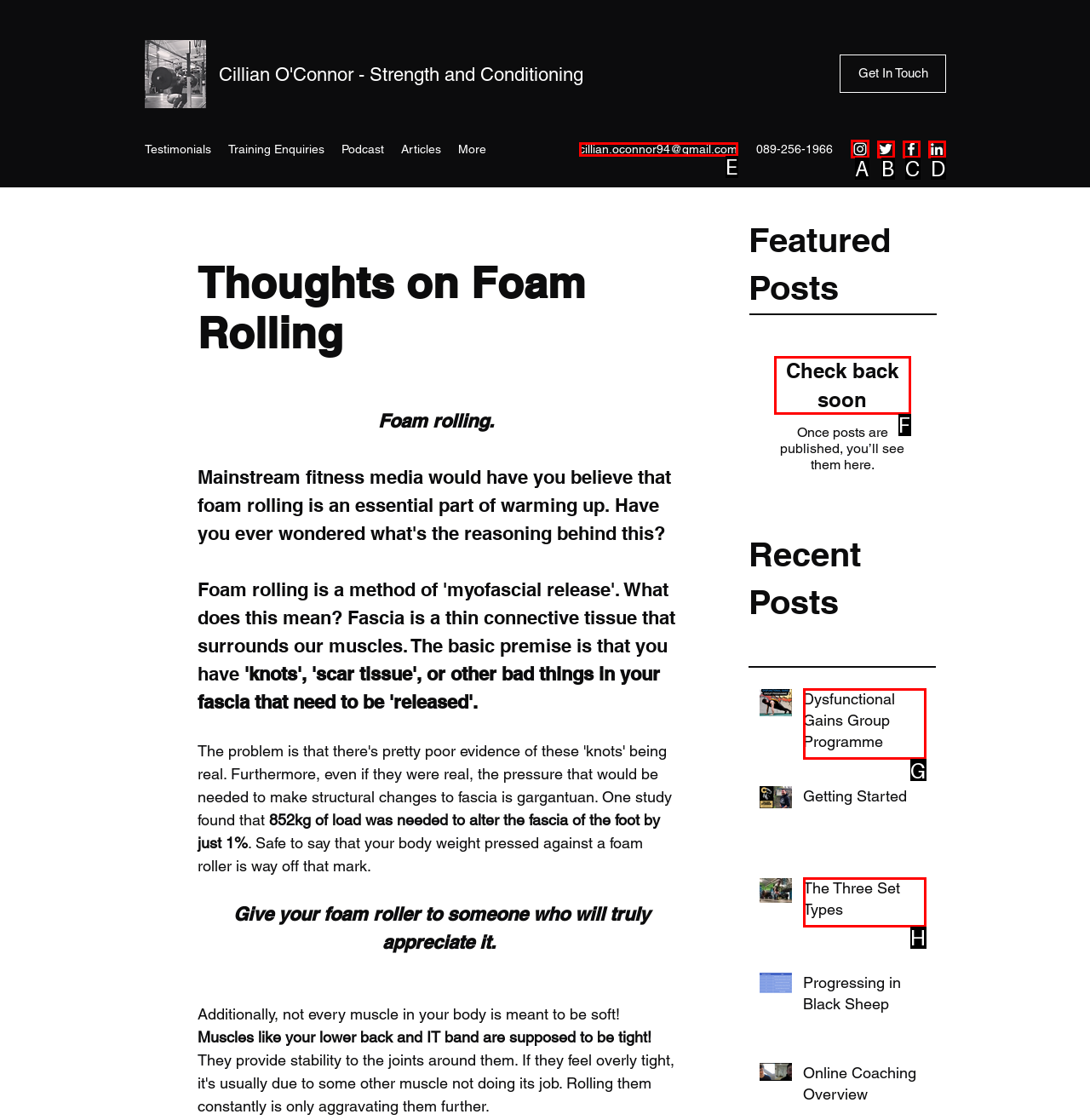Figure out which option to click to perform the following task: Follow on Instagram
Provide the letter of the correct option in your response.

A